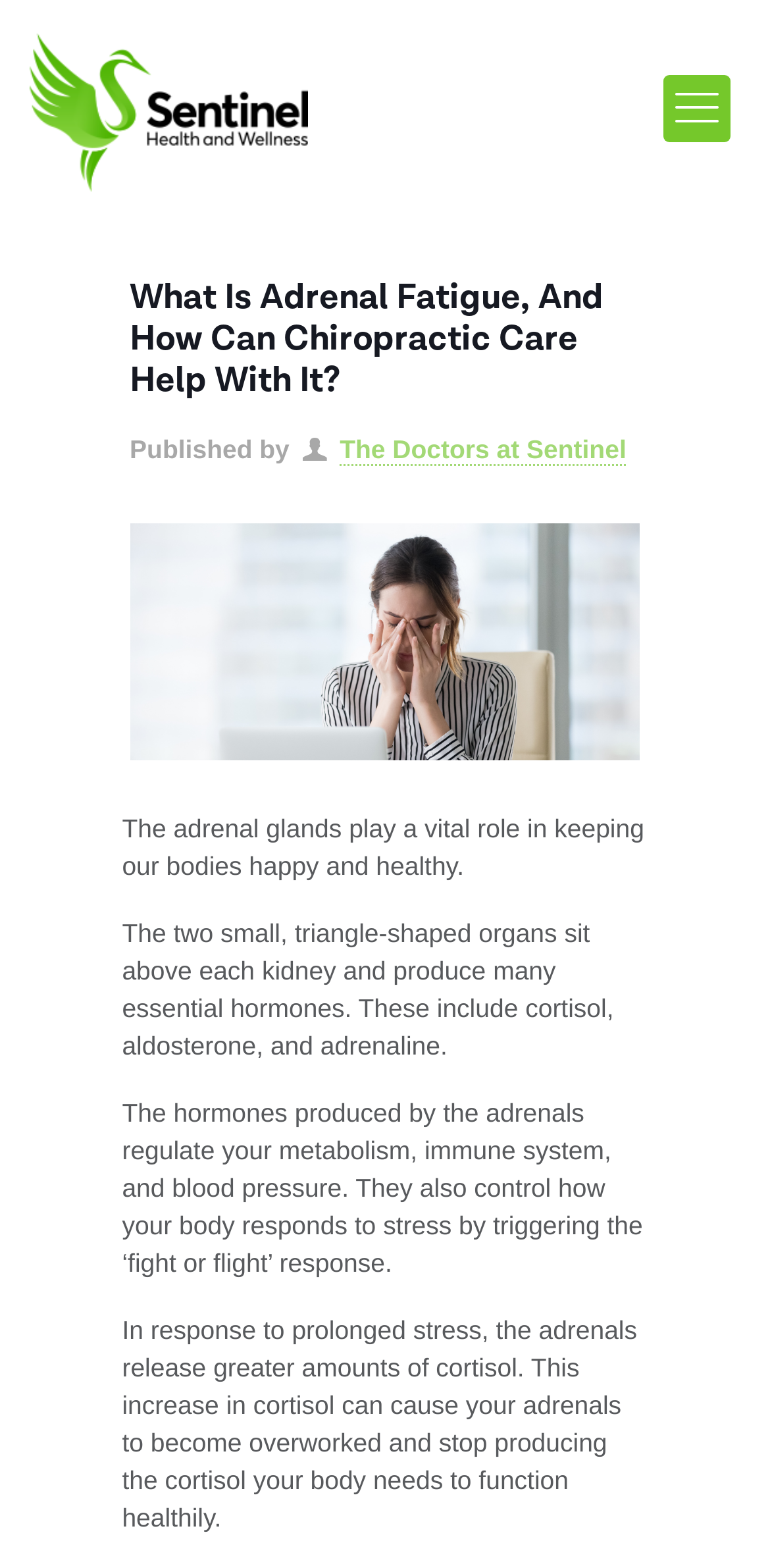Please find the bounding box for the UI component described as follows: "title="Sentinel Health and Wellness"".

[0.038, 0.021, 0.401, 0.122]